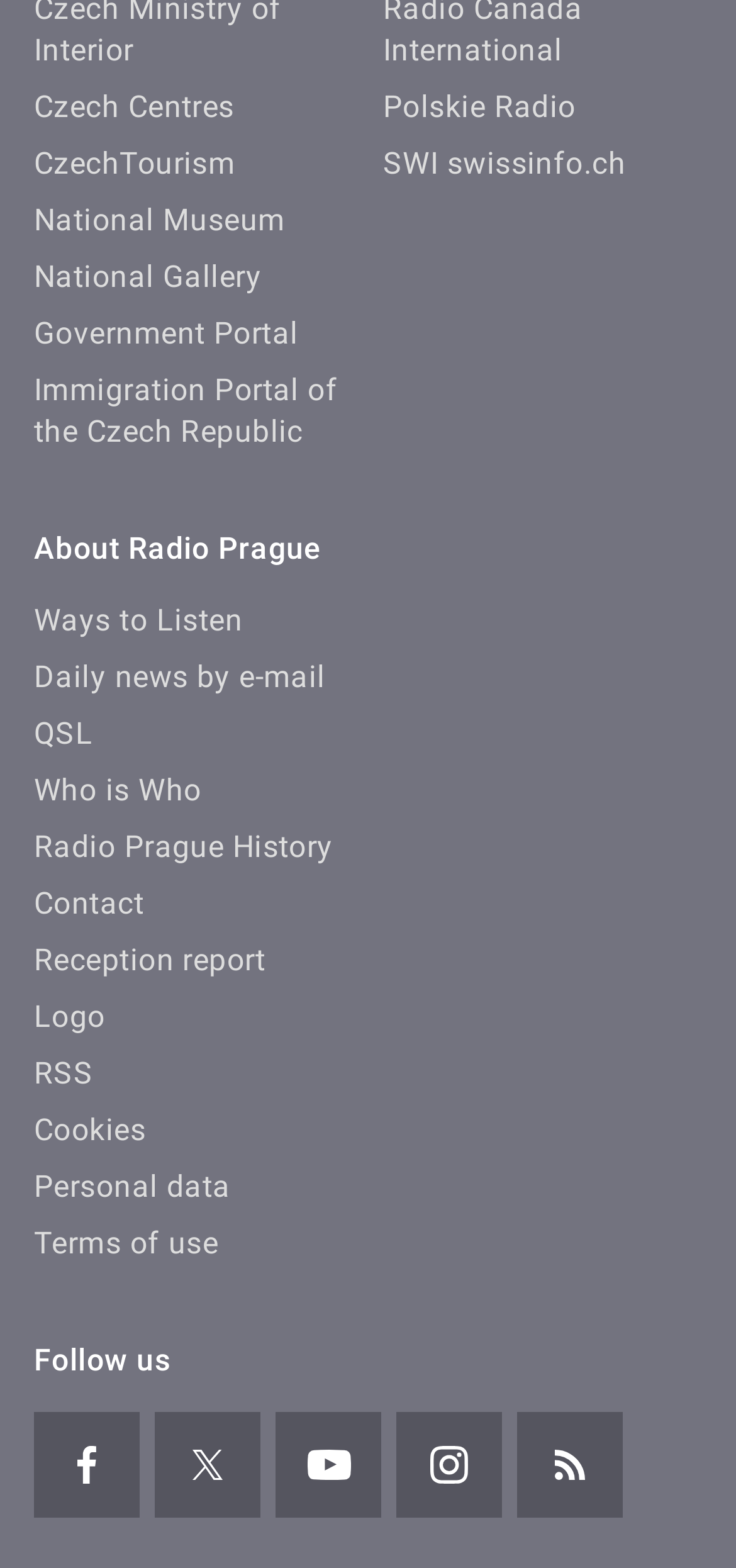Please provide the bounding box coordinates for the element that needs to be clicked to perform the instruction: "Contact Radio Prague". The coordinates must consist of four float numbers between 0 and 1, formatted as [left, top, right, bottom].

[0.046, 0.565, 0.196, 0.588]